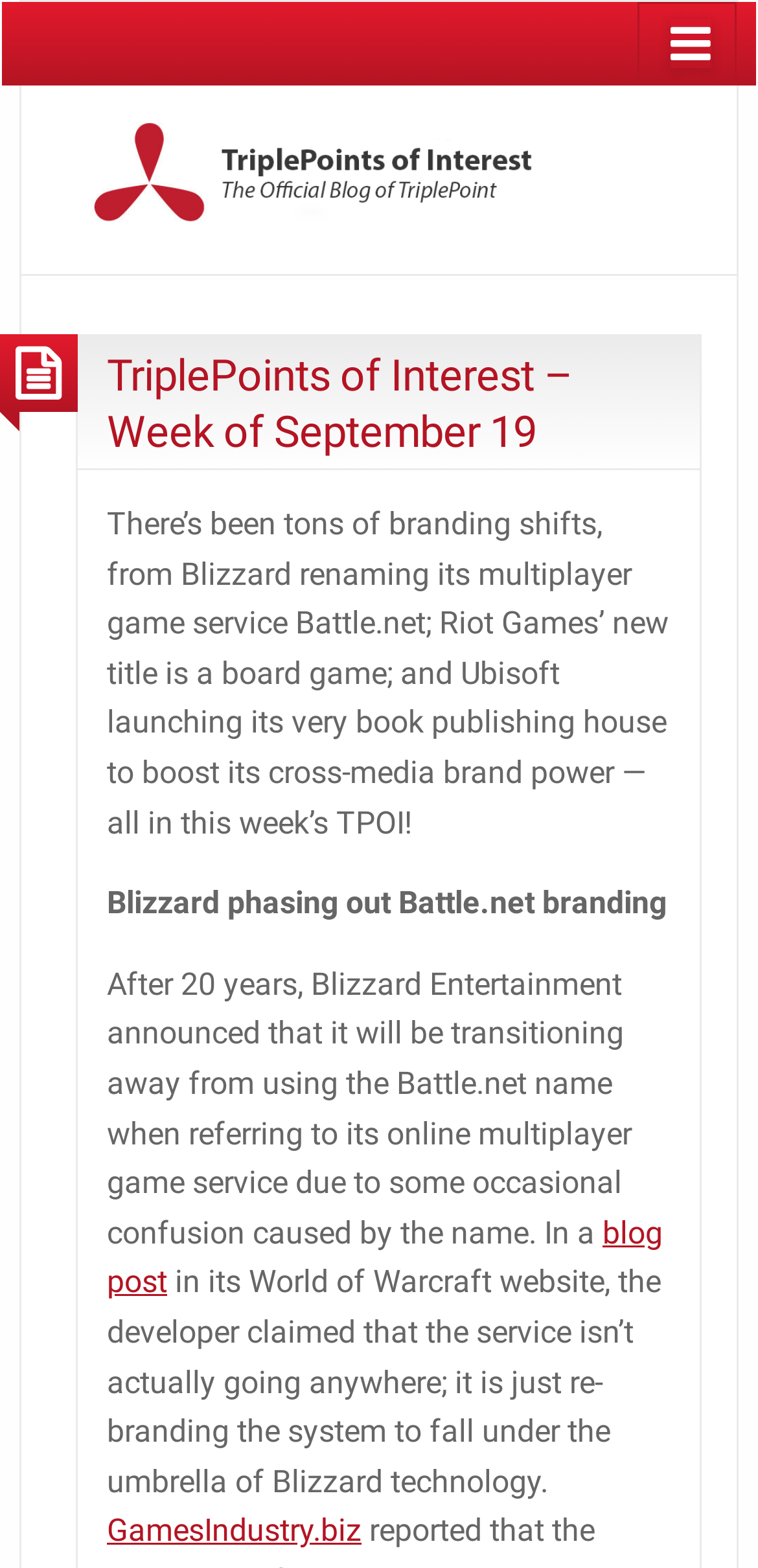Describe all the key features and sections of the webpage thoroughly.

The webpage is about TriplePoints of Interest, a weekly news summary. At the top-right corner, there is a button with a hamburger icon, which is not expanded. Below it, there is a link and an image, both with the text "TriplePoints of Interest". 

The main content is divided into sections, with a header that reads "TriplePoints of Interest – Week of September 19". Below the header, there is a brief summary of the news, mentioning branding shifts in the gaming industry, including Blizzard renaming its multiplayer game service, Riot Games' new board game, and Ubisoft's book publishing house.

The first news article is about Blizzard phasing out Battle.net branding. The article is divided into paragraphs, with a link to a blog post in the middle. The text explains that Blizzard will be transitioning away from using the Battle.net name due to occasional confusion, but the service will not be discontinued. The article also mentions that the rebranding is to fall under the umbrella of Blizzard technology.

At the bottom of the article, there is a link to GamesIndustry.biz, likely the source of the news.